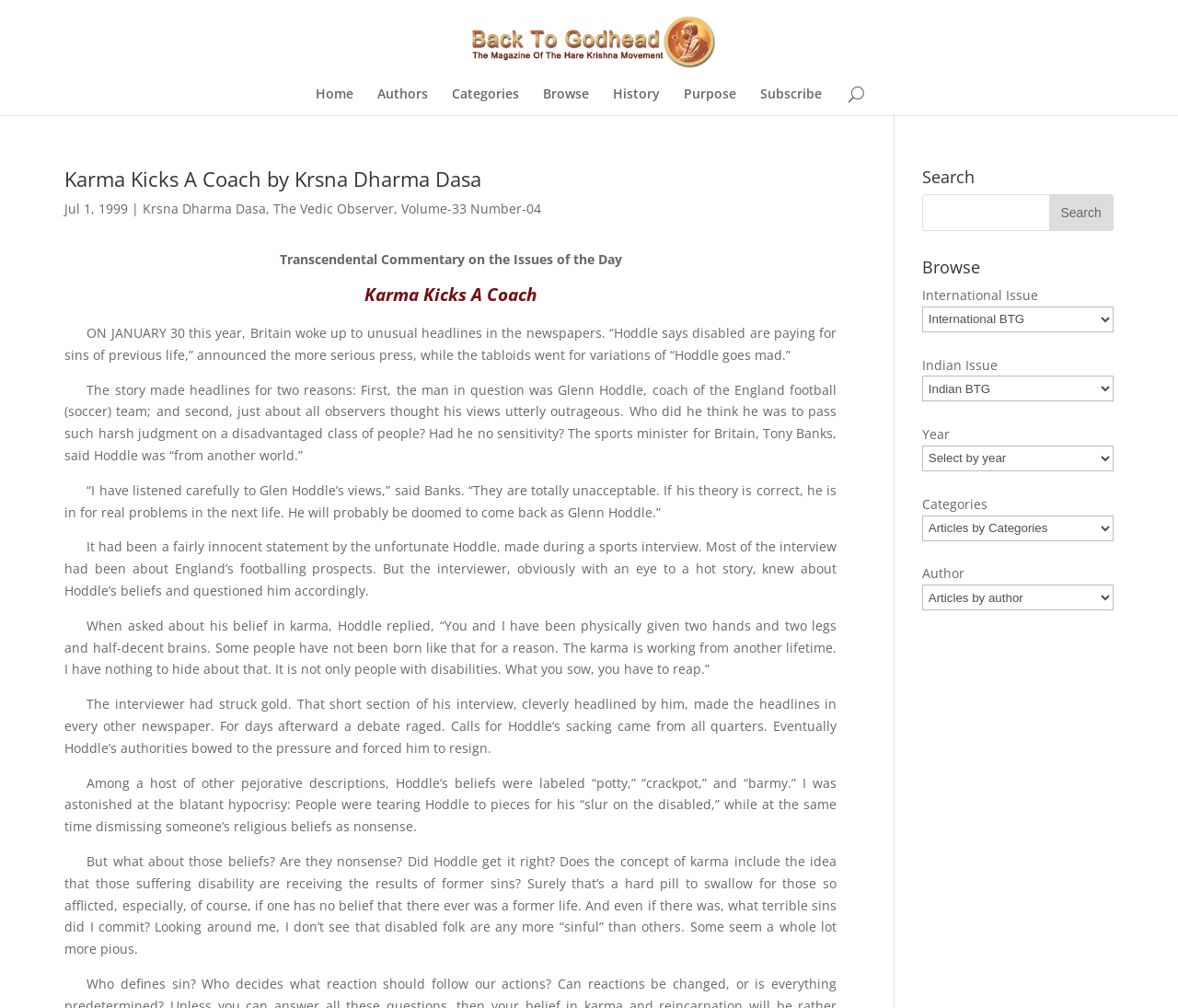Given the description of a UI element: "About Phyllis", identify the bounding box coordinates of the matching element in the webpage screenshot.

None